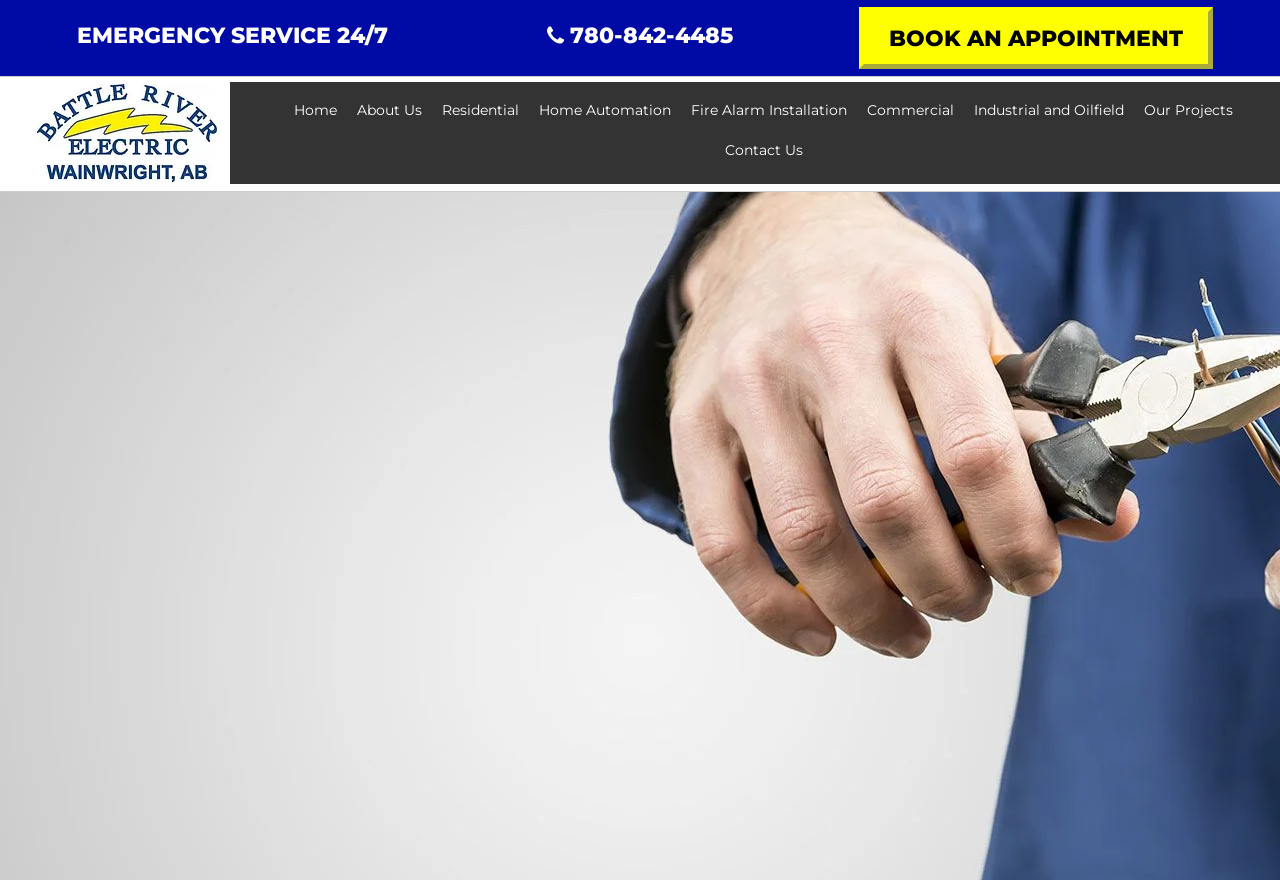Please mark the clickable region by giving the bounding box coordinates needed to complete this instruction: "Visit the home page".

[0.23, 0.107, 0.263, 0.152]